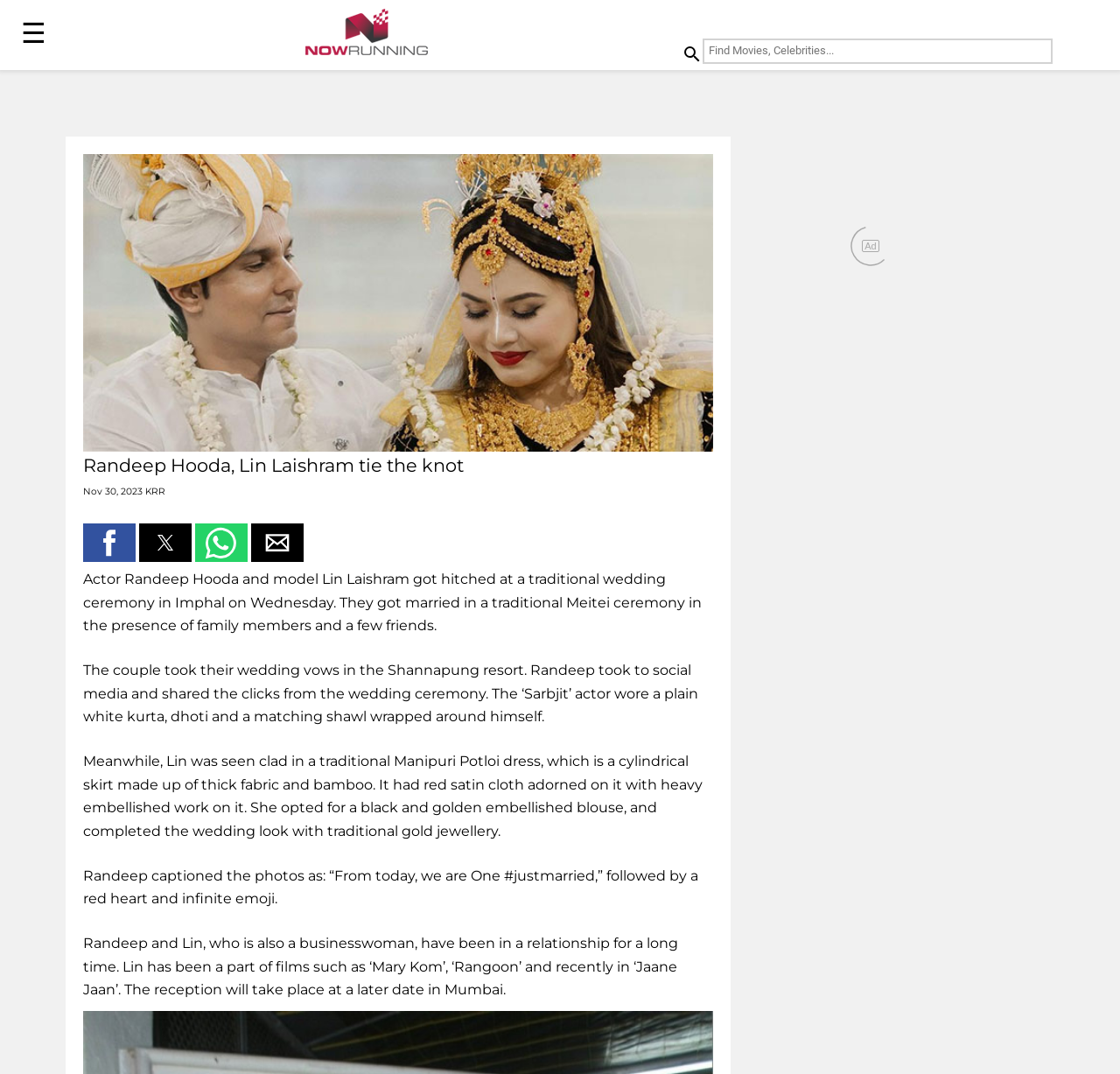Predict the bounding box of the UI element that fits this description: "name="searchInput" placeholder="Find Movies, Celebrities..."".

[0.627, 0.036, 0.94, 0.059]